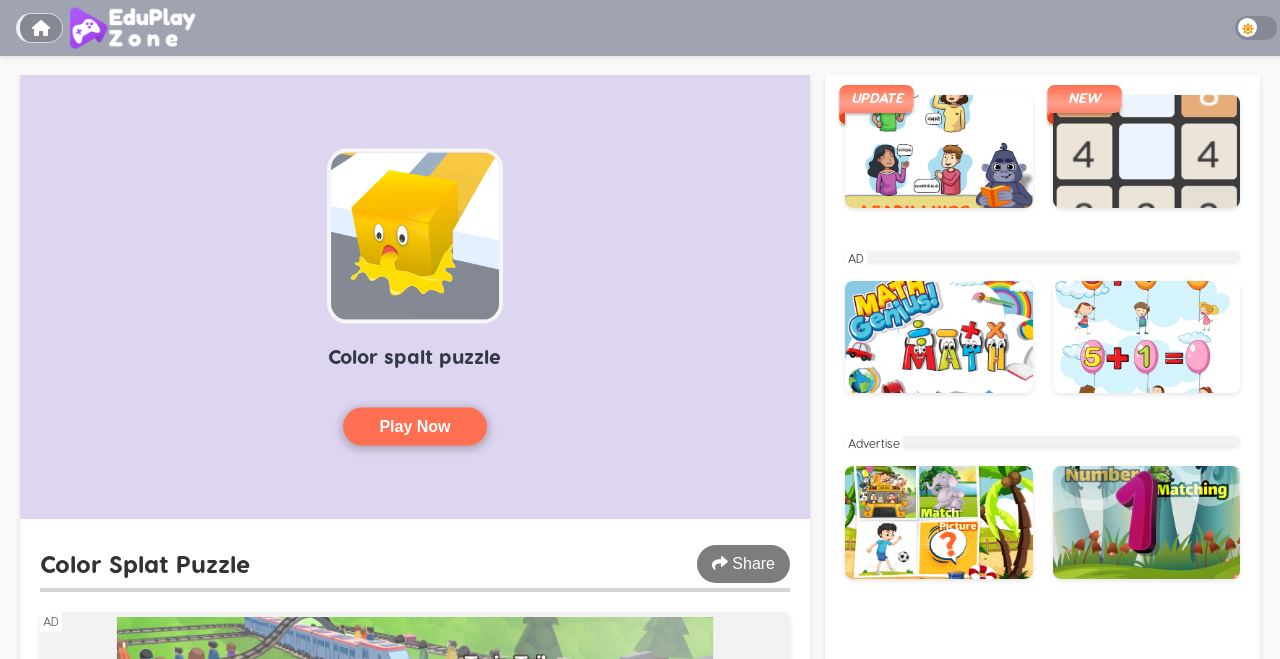Find and provide the bounding box coordinates for the UI element described here: "aria-label="Save article" title="Save"". The coordinates should be given as four float numbers between 0 and 1: [left, top, right, bottom].

None